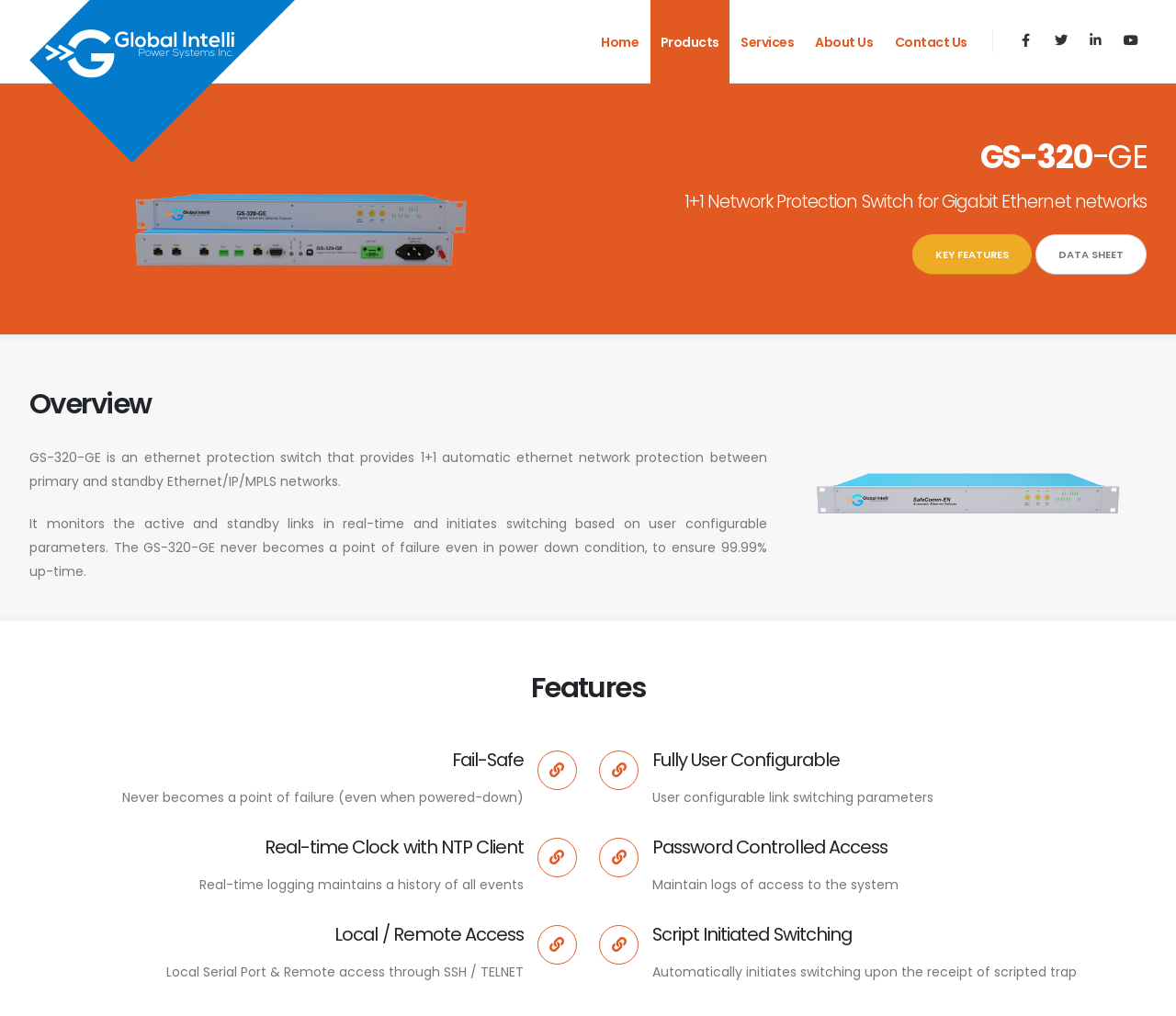Could you please study the image and provide a detailed answer to the question:
What is the purpose of the GS-320-GE?

I found the purpose of the GS-320-GE by reading the static text element with the text '1+1 Network Protection Switch for Gigabit Ethernet networks' which is located at [0.582, 0.187, 0.975, 0.211]. This text describes the functionality of the GS-320-GE.